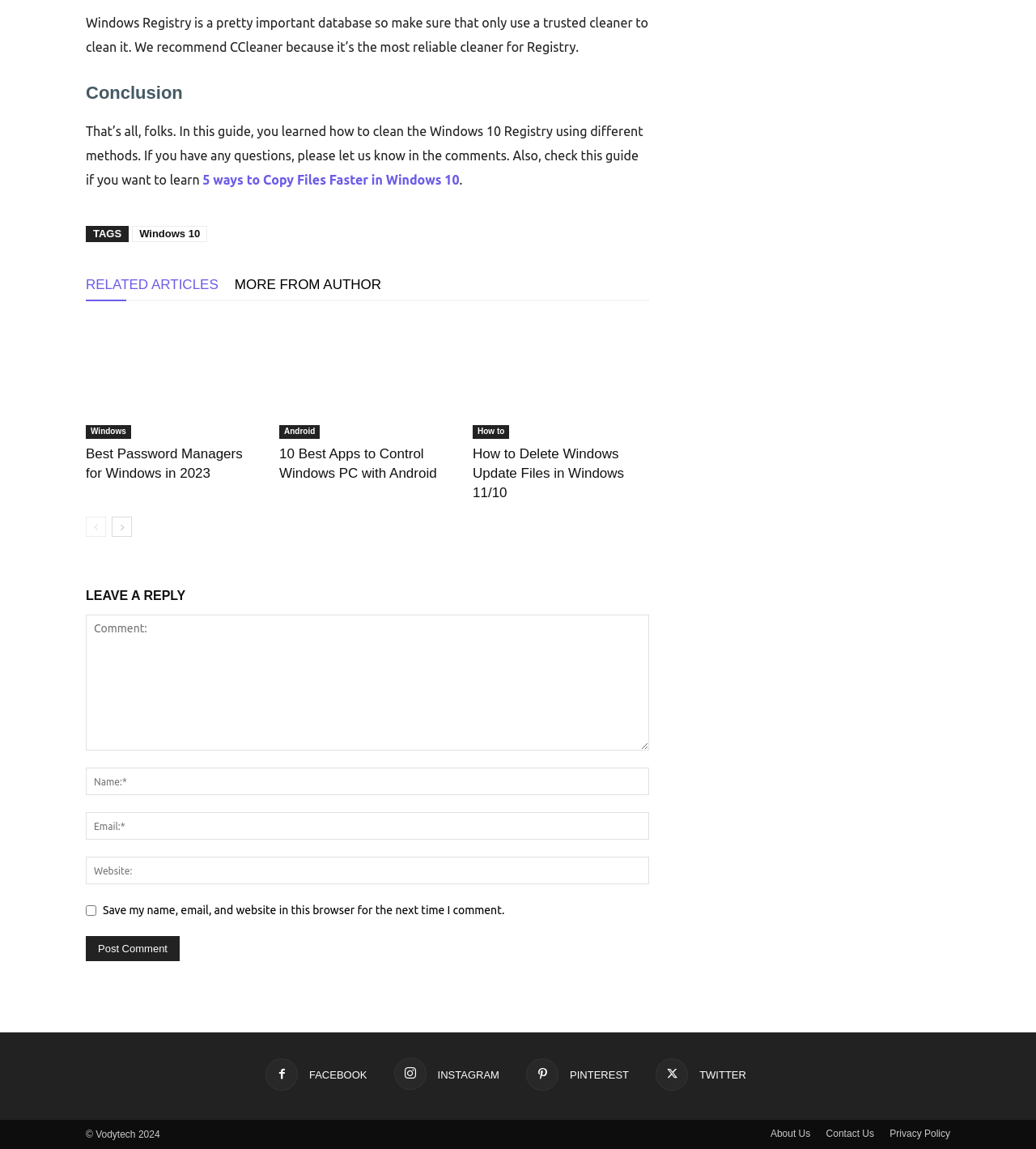Find the bounding box coordinates for the area you need to click to carry out the instruction: "Click the 'RELATED ARTICLES' link". The coordinates should be four float numbers between 0 and 1, indicated as [left, top, right, bottom].

[0.083, 0.235, 0.211, 0.261]